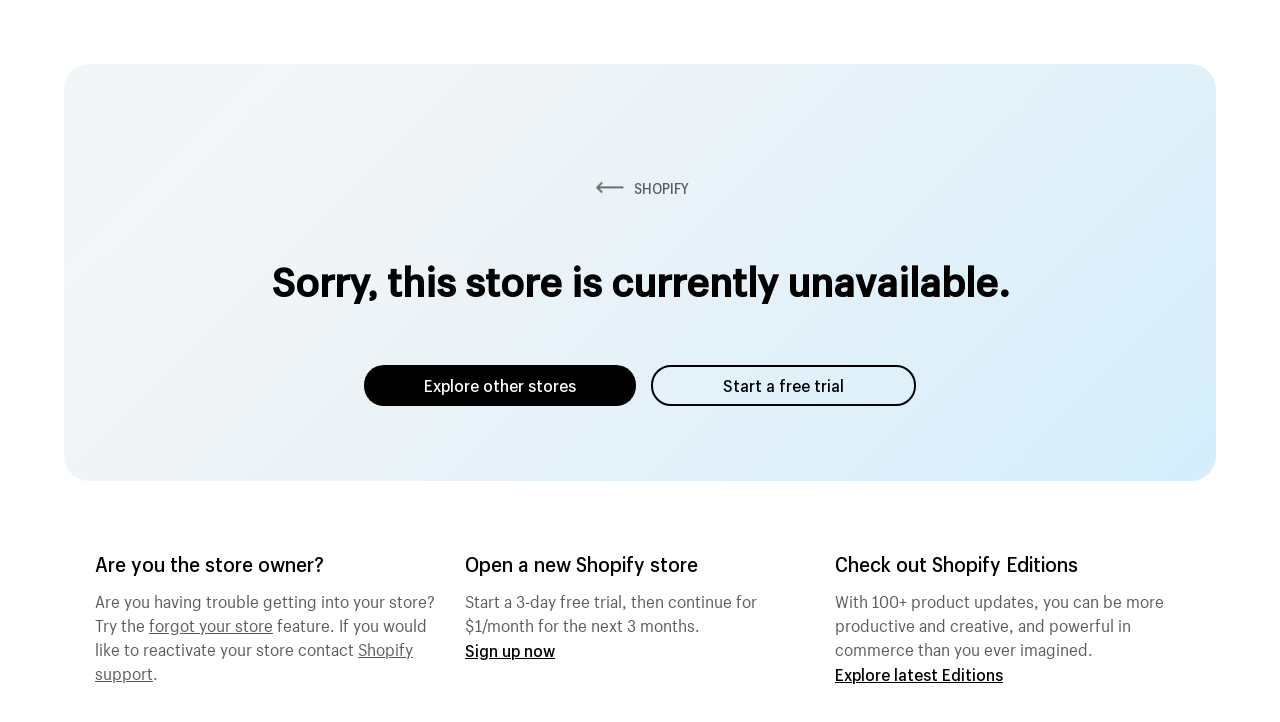Based on the visual content of the image, answer the question thoroughly: What is the status of the current store?

The status of the current store can be determined by looking at the heading element which says 'Sorry, this store is currently unavailable.'